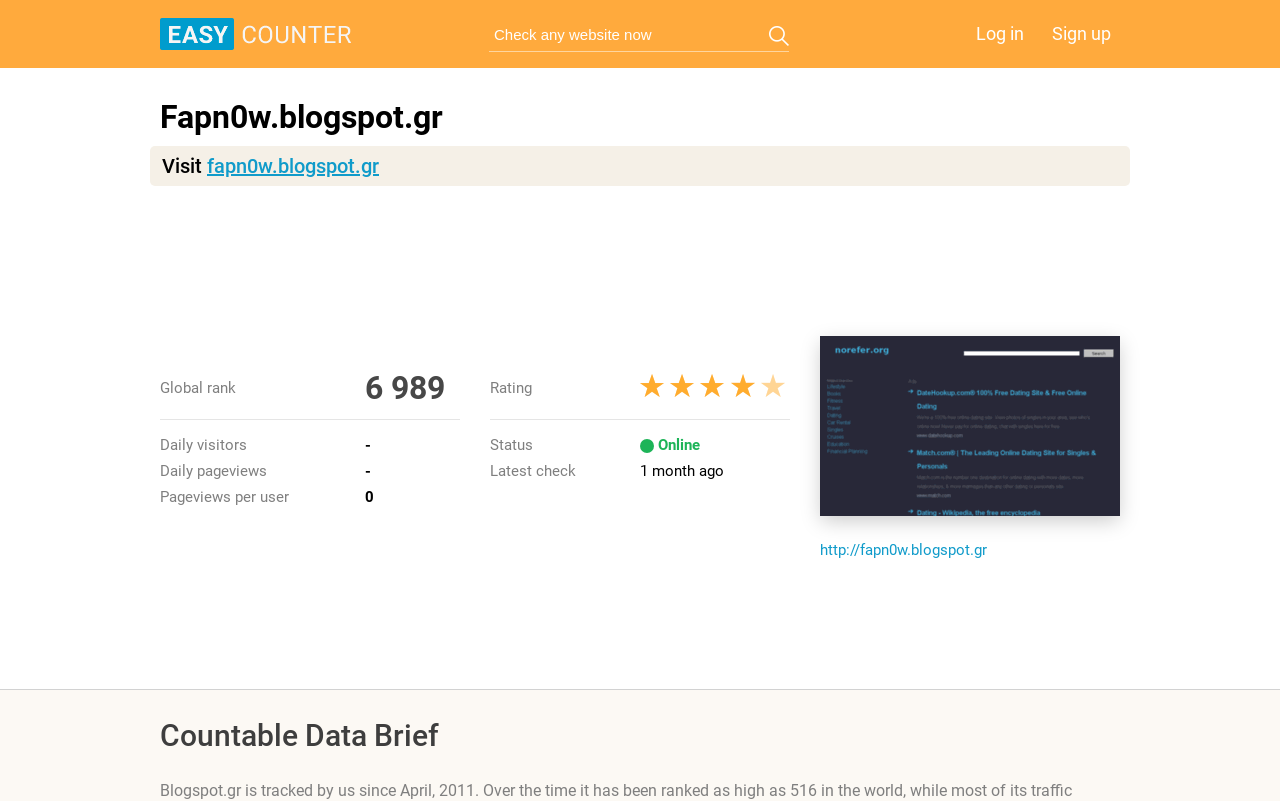Provide an in-depth caption for the elements present on the webpage.

The webpage appears to be a website analytics page for "Fapn0w.blogspot.gr". At the top, there is a heading with the website's name, accompanied by a link to visit the website. Below this, there is a search bar with a textbox and a button to check any website.

To the right of the search bar, there are links to log in and sign up. Below the search bar, there is an advertisement iframe. 

The main content of the page is divided into two tables. The first table displays information about the website's global rank, daily visitors, daily pageviews, and pageviews per user. The second table shows the website's rating, status, and latest check.

On the right side of the page, there is a thumbnail image of the website, accompanied by a link to the website. Below this, there is another advertisement iframe.

At the bottom of the page, there is a static text "Countable Data Brief".